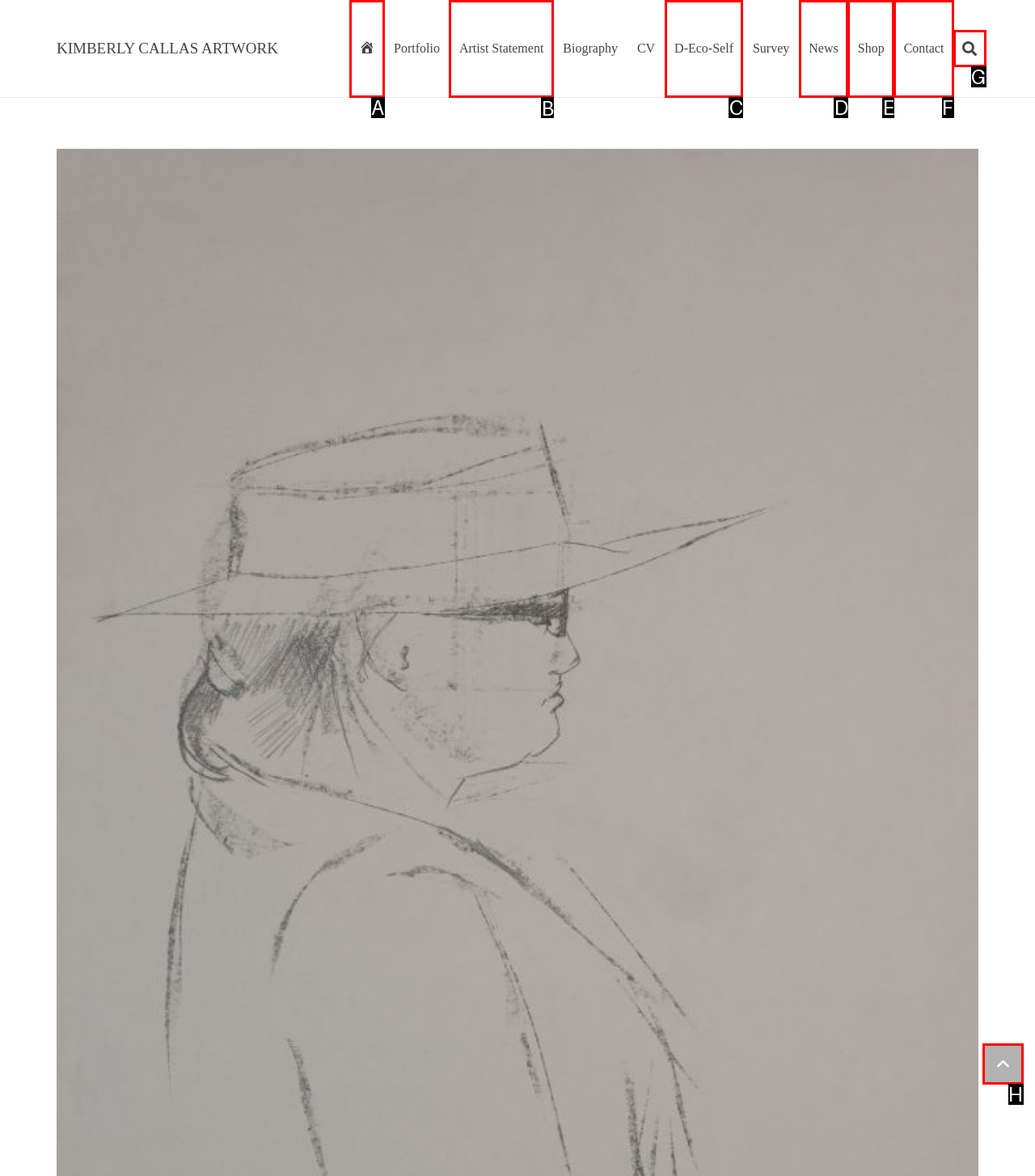Indicate which lettered UI element to click to fulfill the following task: view artist statement
Provide the letter of the correct option.

B